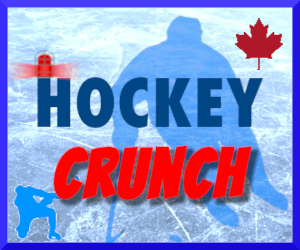Can you give a comprehensive explanation to the question given the content of the image?
What is featured in the background of the image?

According to the caption, a silhouette of a hockey player is featured in the background of the image, suggesting movement and agility on the ice.